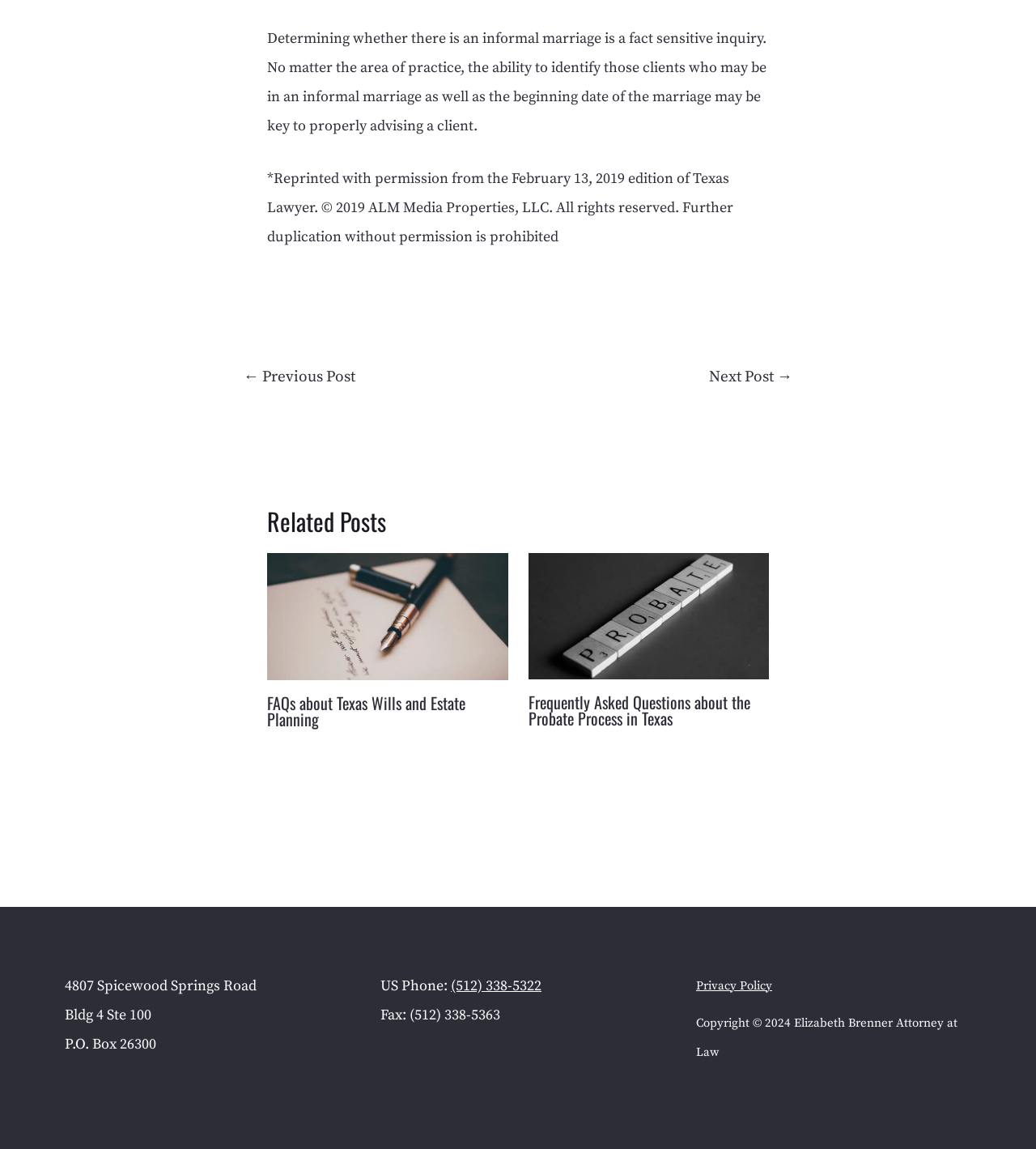Identify the bounding box for the UI element described as: "← Previous Post". Ensure the coordinates are four float numbers between 0 and 1, formatted as [left, top, right, bottom].

[0.212, 0.314, 0.365, 0.345]